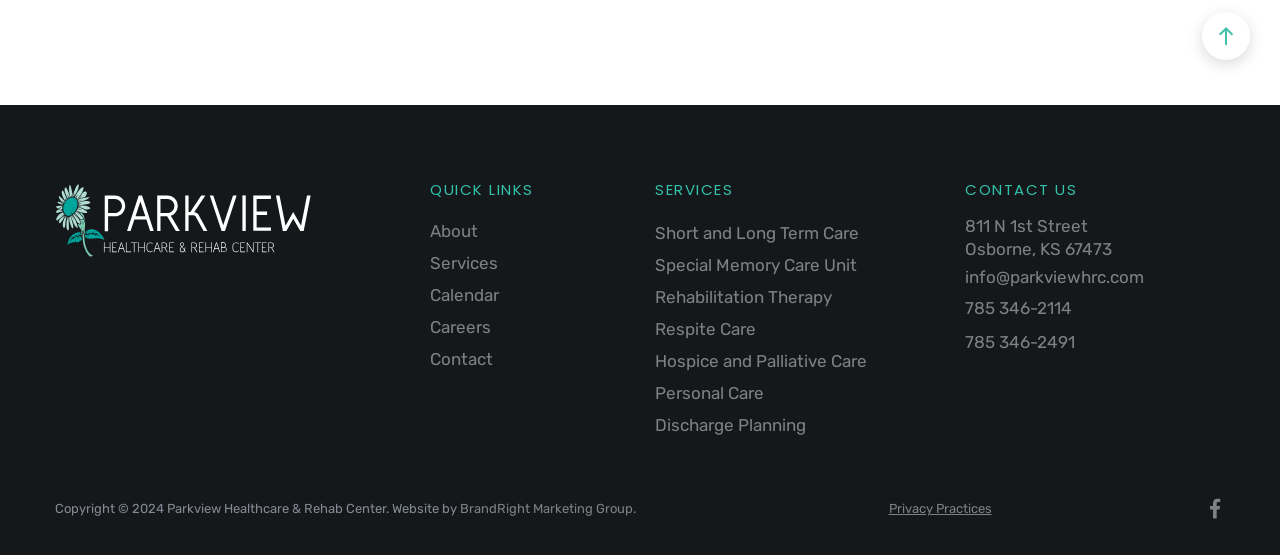What is the phone number of Parkview Healthcare & Rehab Center?
Answer the question with a single word or phrase derived from the image.

785 346-2114